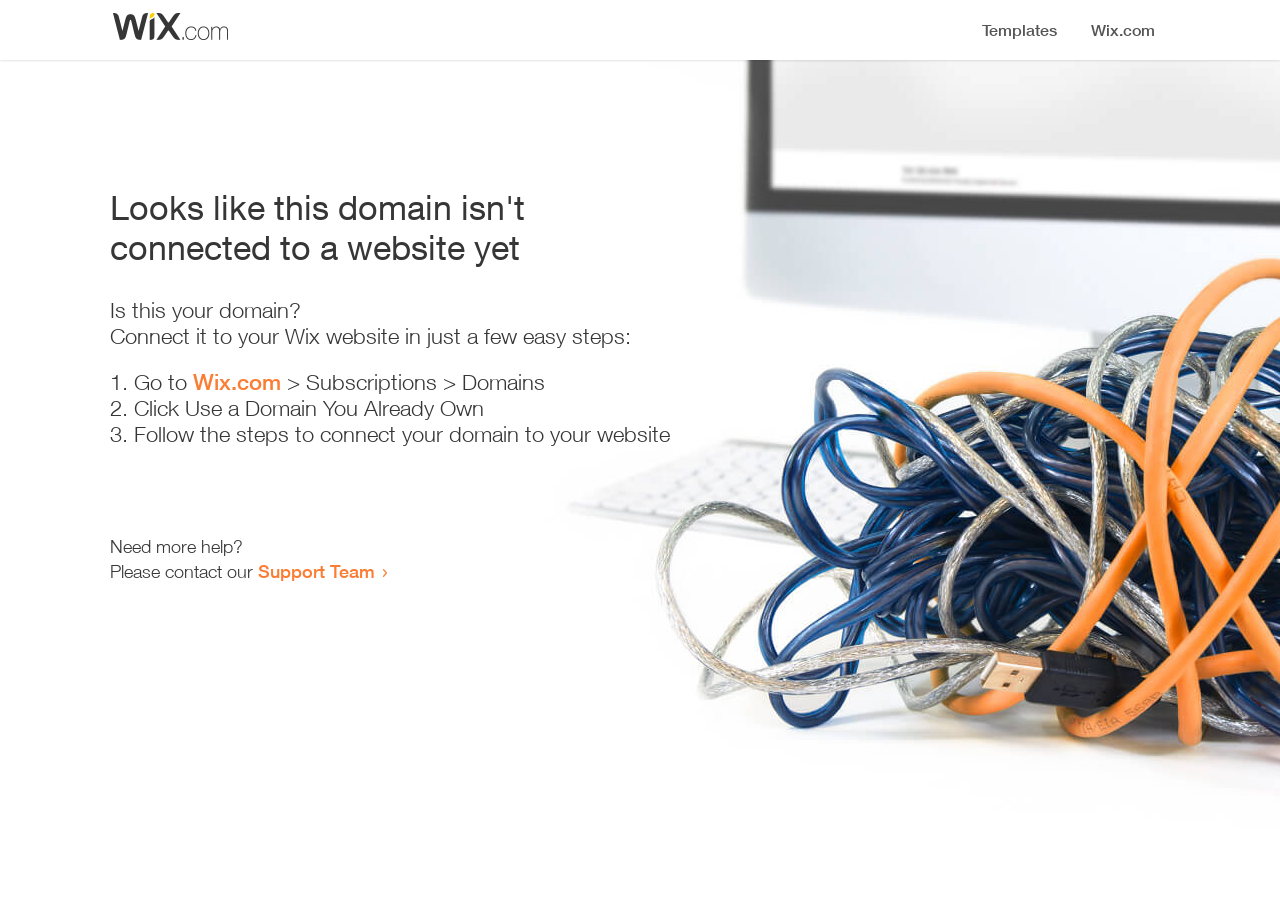Please answer the following question using a single word or phrase: 
What is the first step to connect the domain?

Go to Wix.com